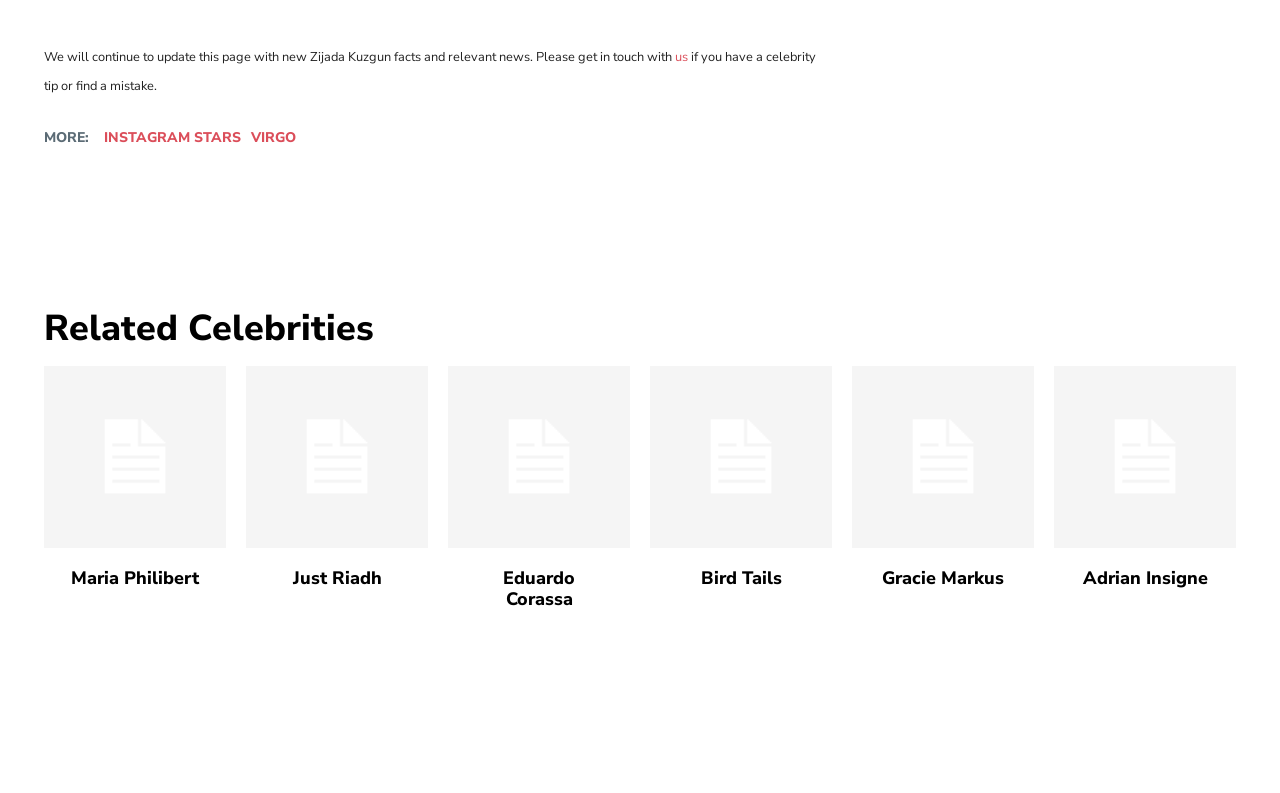Reply to the question with a single word or phrase:
What is the name of the first related celebrity?

Maria Philibert